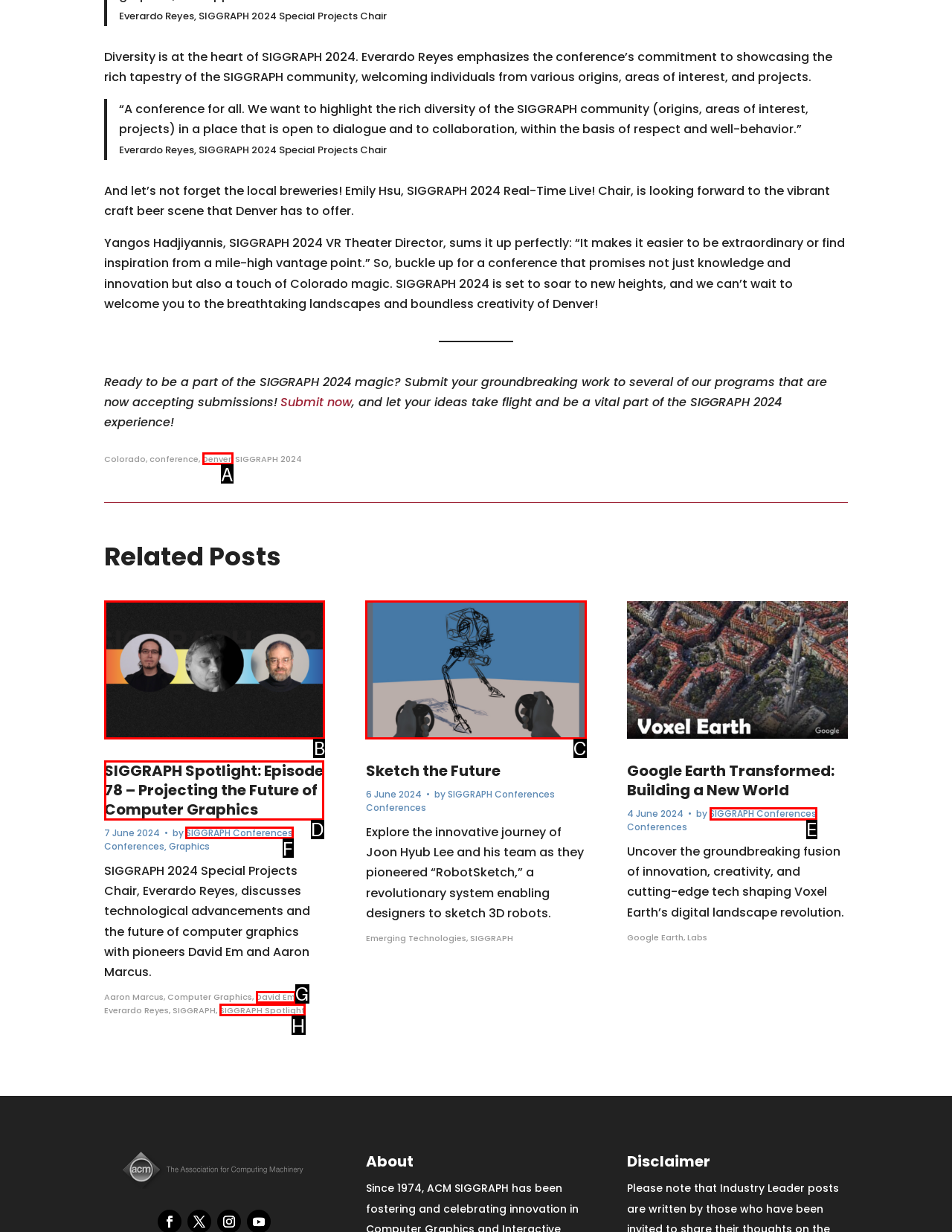Which option should be clicked to execute the following task: Read about SIGGRAPH Conferences? Respond with the letter of the selected option.

F